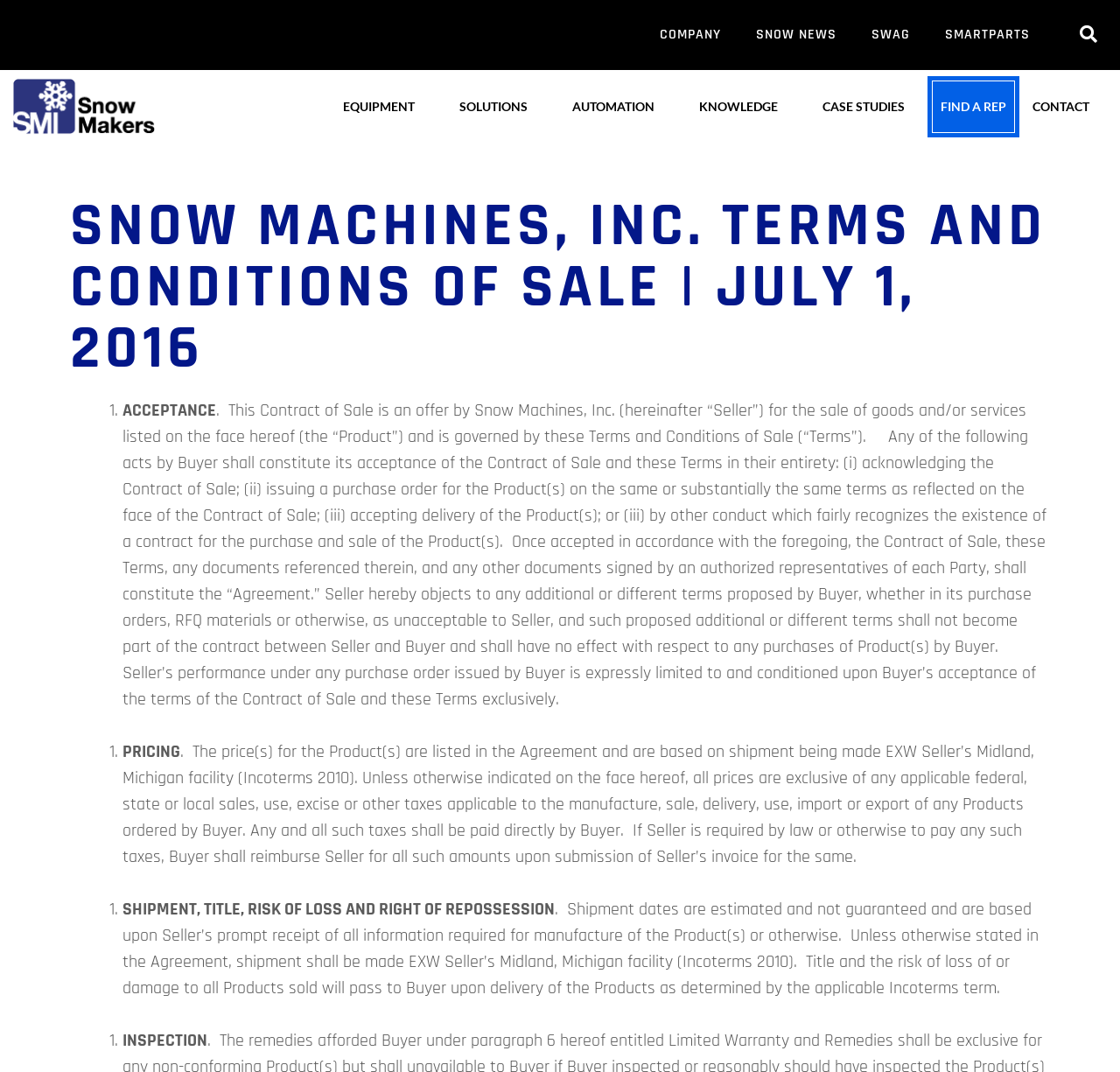Please specify the bounding box coordinates of the region to click in order to perform the following instruction: "Click the navsearch-button".

[0.958, 0.018, 0.986, 0.047]